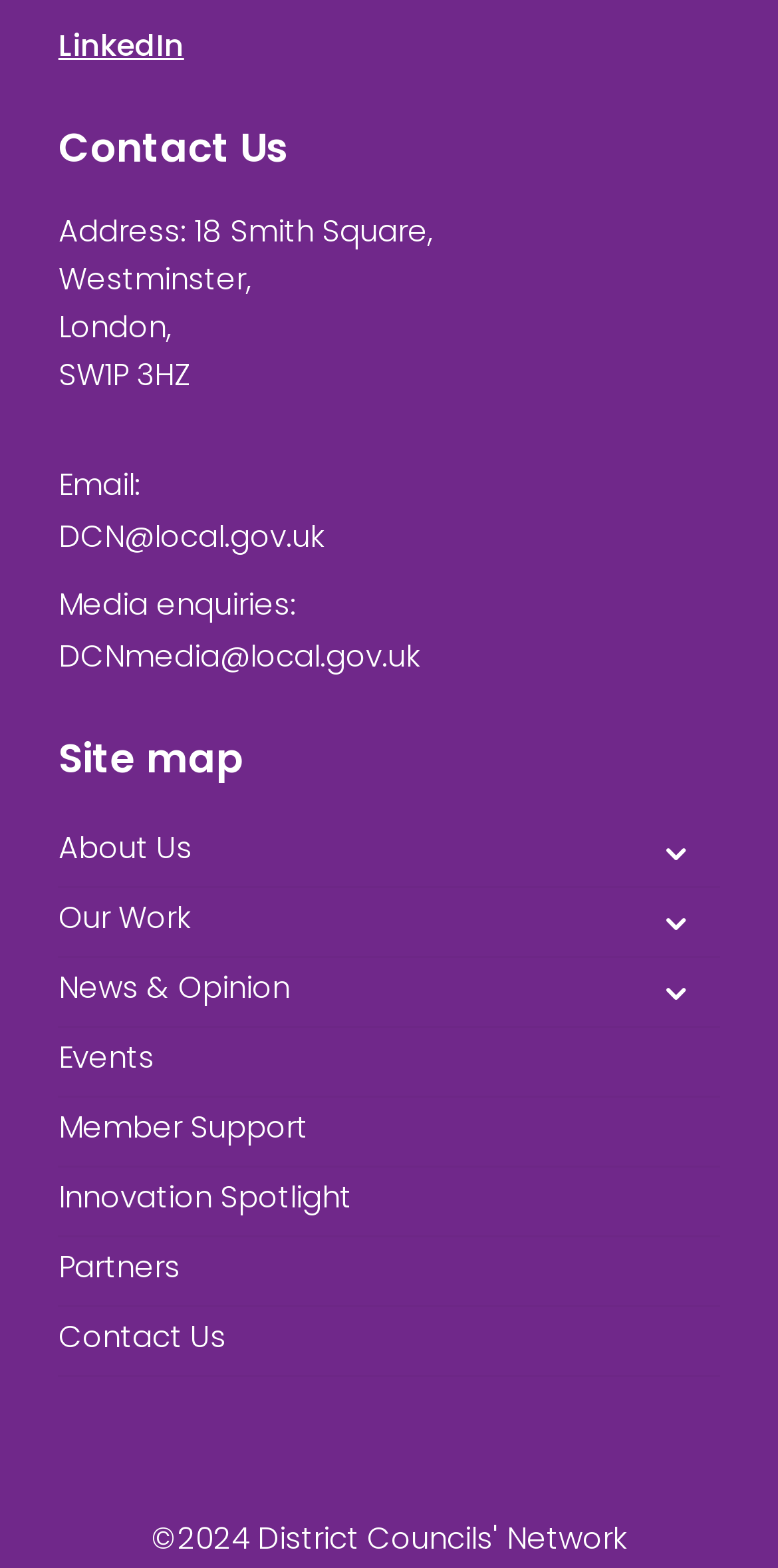Please find the bounding box coordinates of the clickable region needed to complete the following instruction: "Send an email to DCN@local.gov.uk". The bounding box coordinates must consist of four float numbers between 0 and 1, i.e., [left, top, right, bottom].

[0.075, 0.328, 0.416, 0.355]